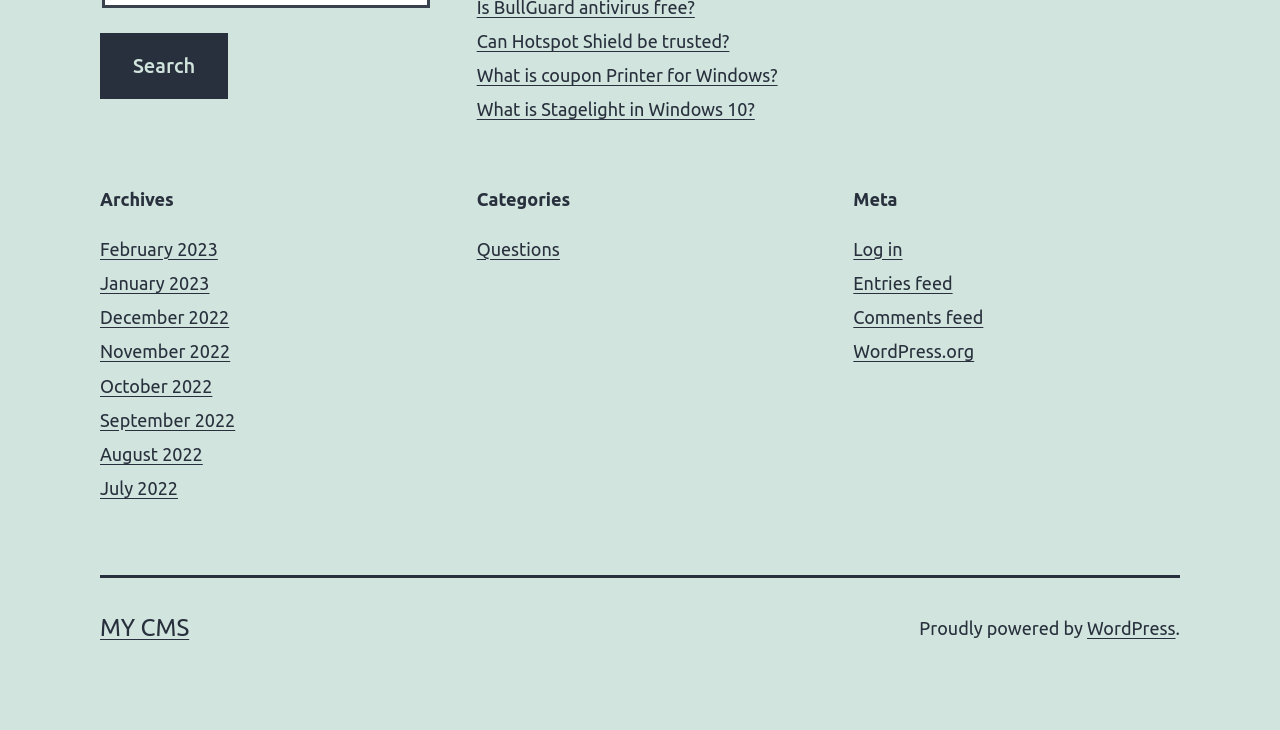Please identify the bounding box coordinates of the clickable region that I should interact with to perform the following instruction: "Visit the MY CMS page". The coordinates should be expressed as four float numbers between 0 and 1, i.e., [left, top, right, bottom].

[0.078, 0.842, 0.148, 0.879]